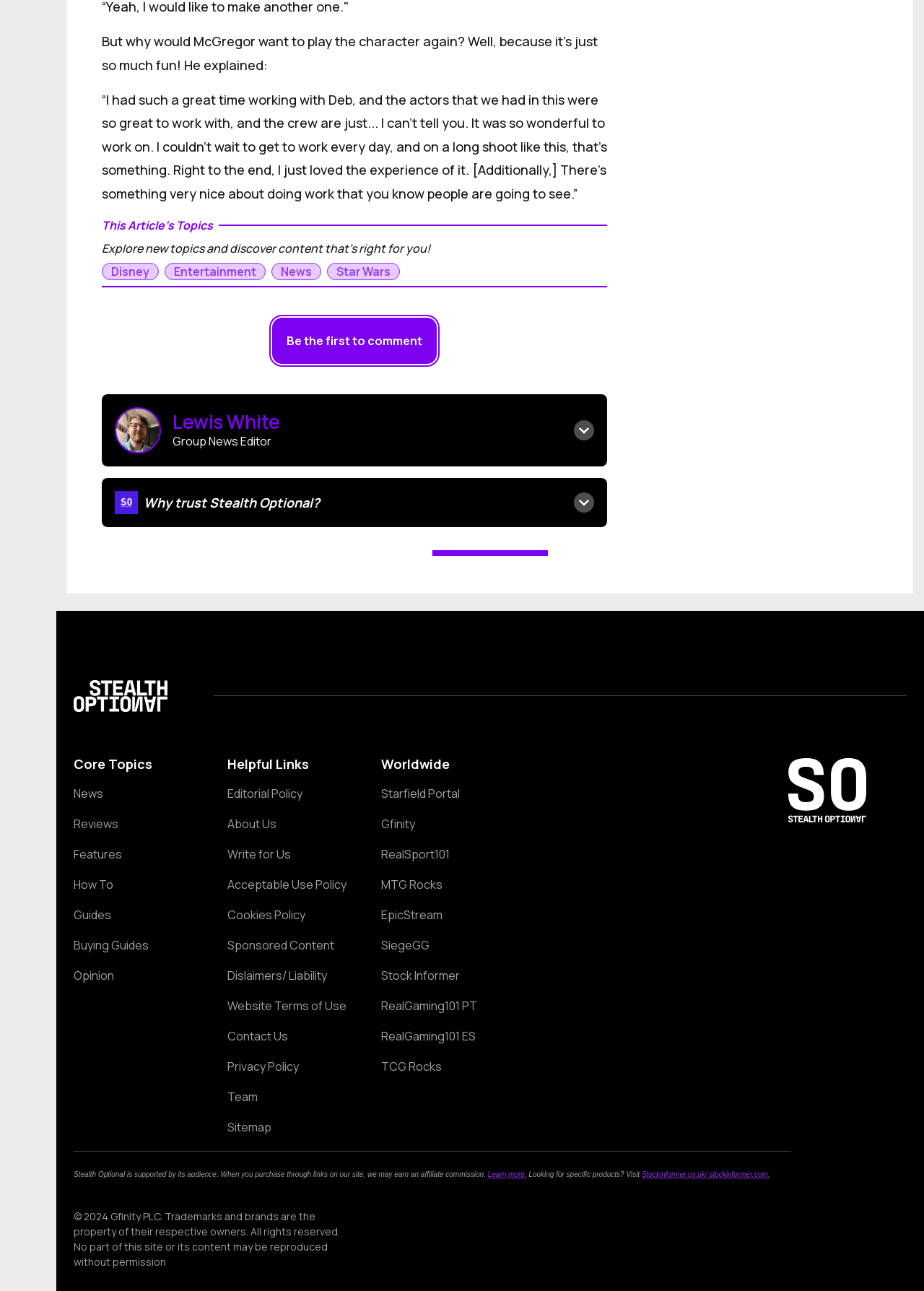Pinpoint the bounding box coordinates of the area that should be clicked to complete the following instruction: "Learn more about the 'Editorial Policy'". The coordinates must be given as four float numbers between 0 and 1, i.e., [left, top, right, bottom].

[0.246, 0.646, 0.375, 0.656]